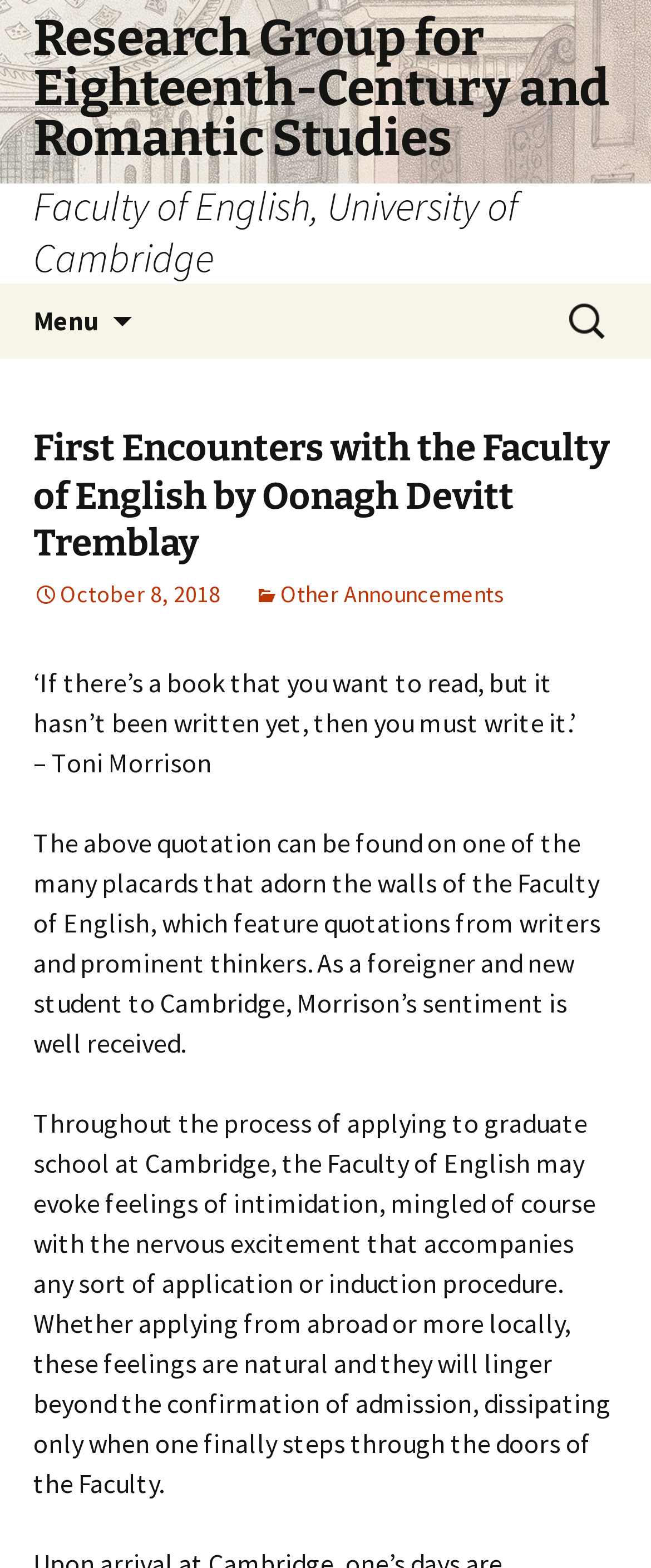Please provide the bounding box coordinates for the UI element as described: "Other Announcements". The coordinates must be four floats between 0 and 1, represented as [left, top, right, bottom].

[0.39, 0.369, 0.777, 0.388]